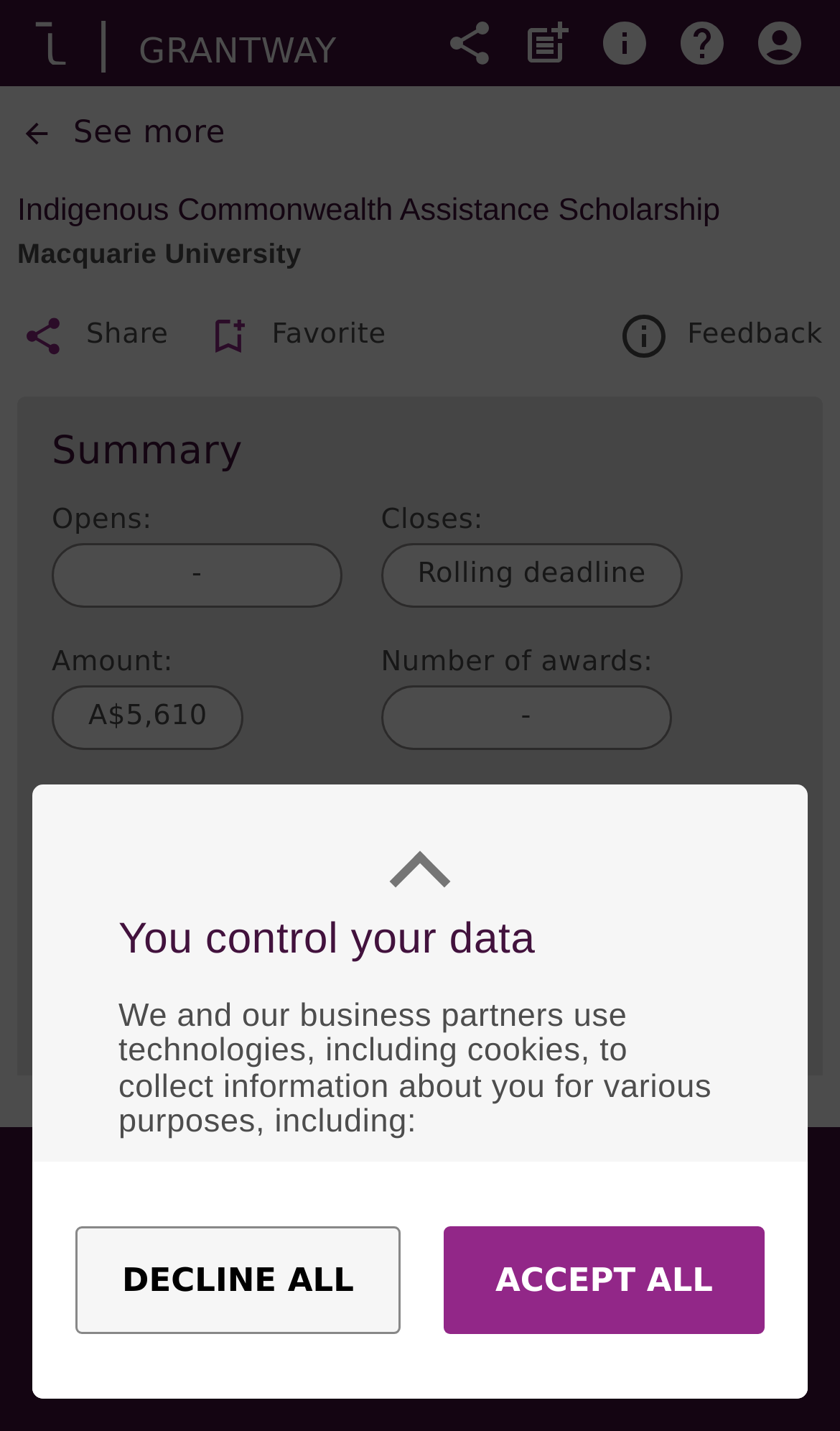Bounding box coordinates are given in the format (top-left x, top-left y, bottom-right x, bottom-right y). All values should be floating point numbers between 0 and 1. Provide the bounding box coordinate for the UI element described as: Dazed & Confused

None